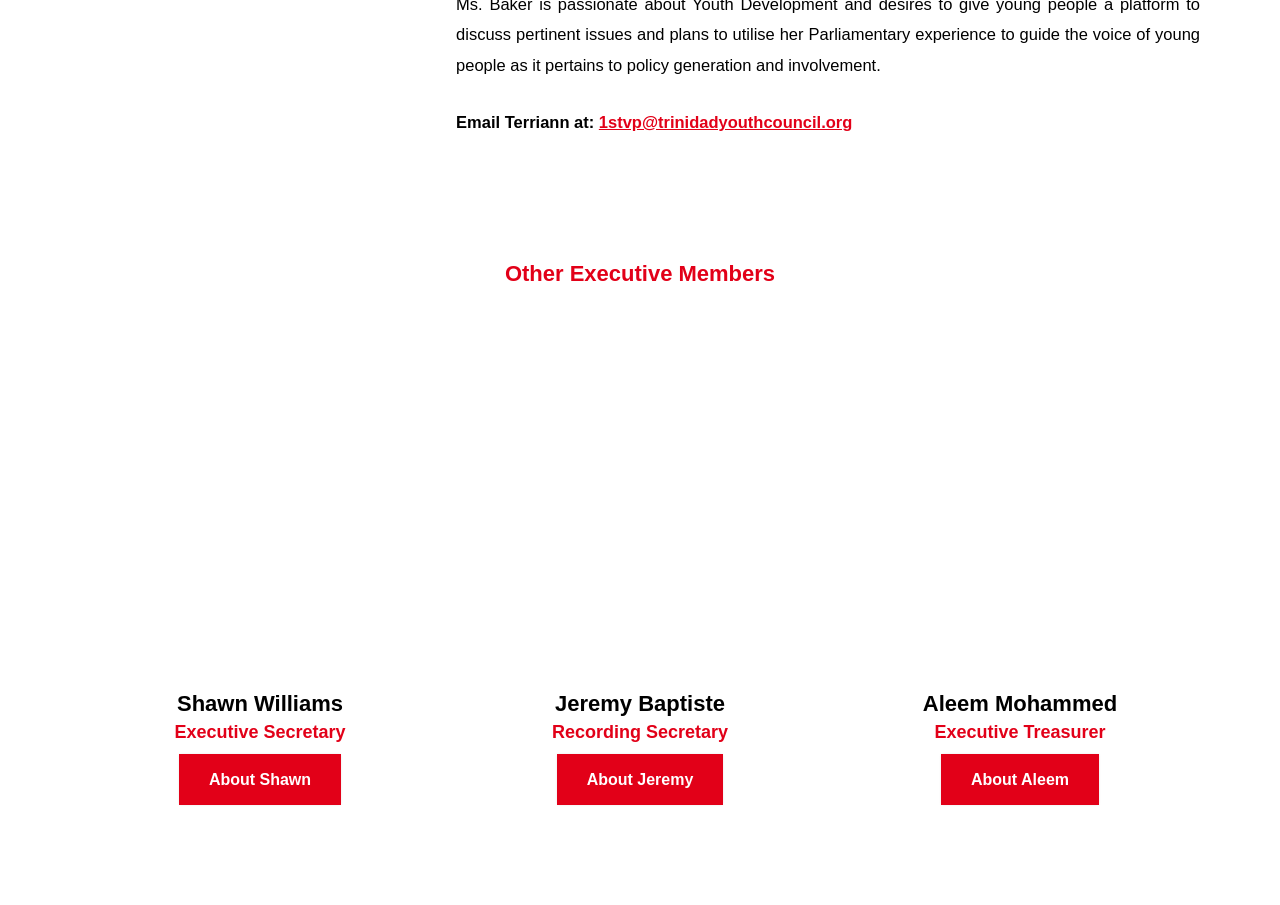Give a concise answer using only one word or phrase for this question:
What is the position of Aleem Mohammed?

Executive Treasurer